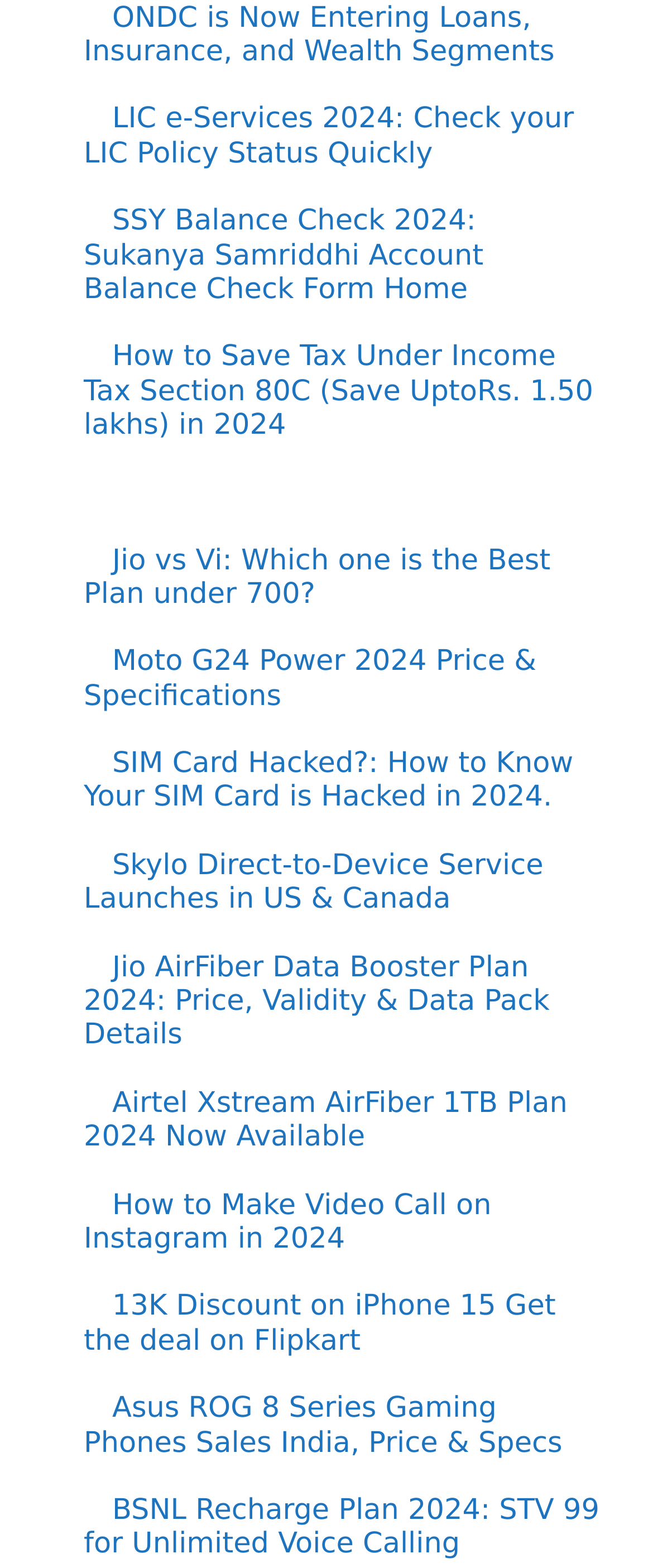Please determine the bounding box coordinates of the area that needs to be clicked to complete this task: 'Learn about LIC e-Services 2024'. The coordinates must be four float numbers between 0 and 1, formatted as [left, top, right, bottom].

[0.128, 0.066, 0.879, 0.109]